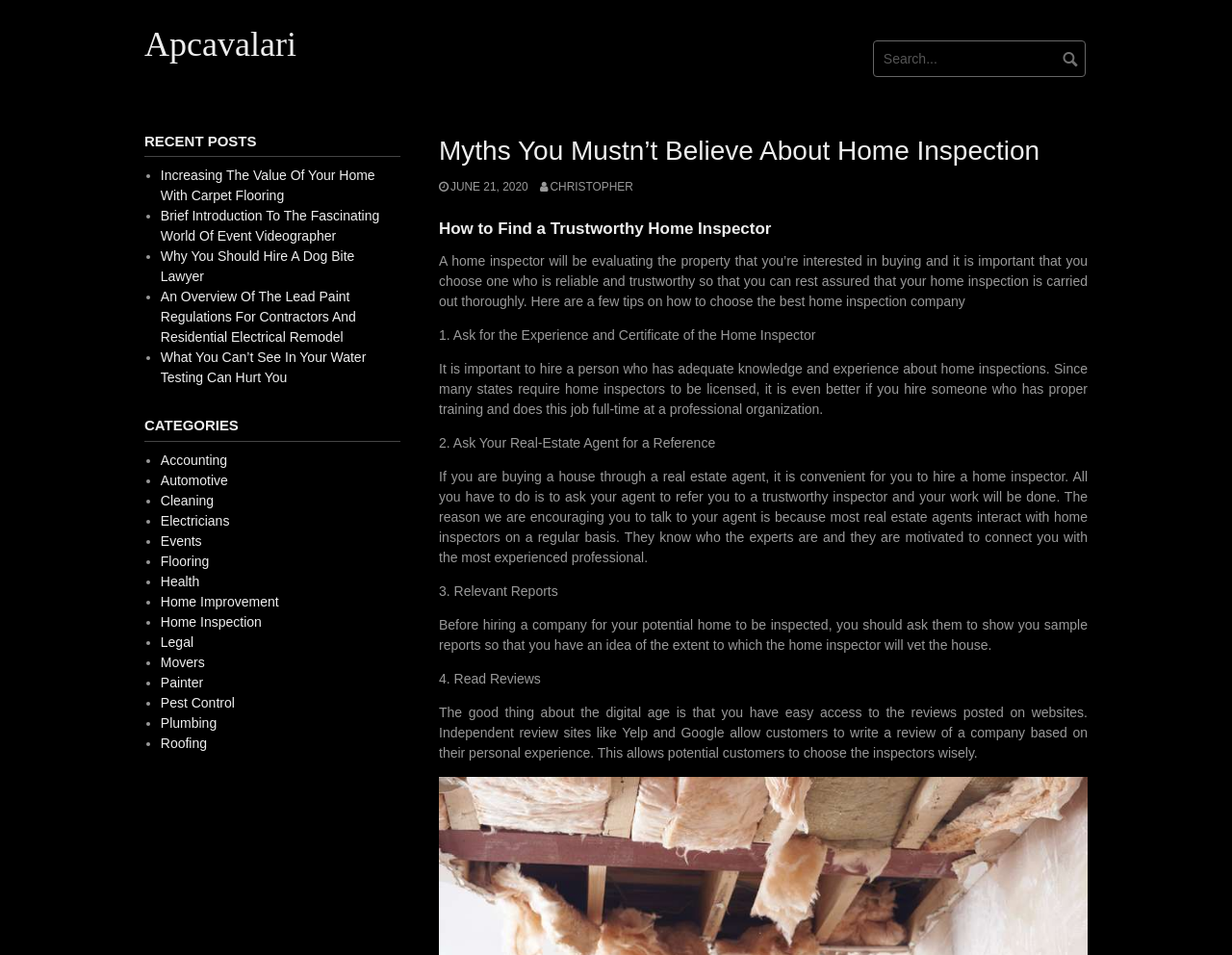Locate the bounding box coordinates of the segment that needs to be clicked to meet this instruction: "Check the time of the article".

[0.366, 0.189, 0.429, 0.203]